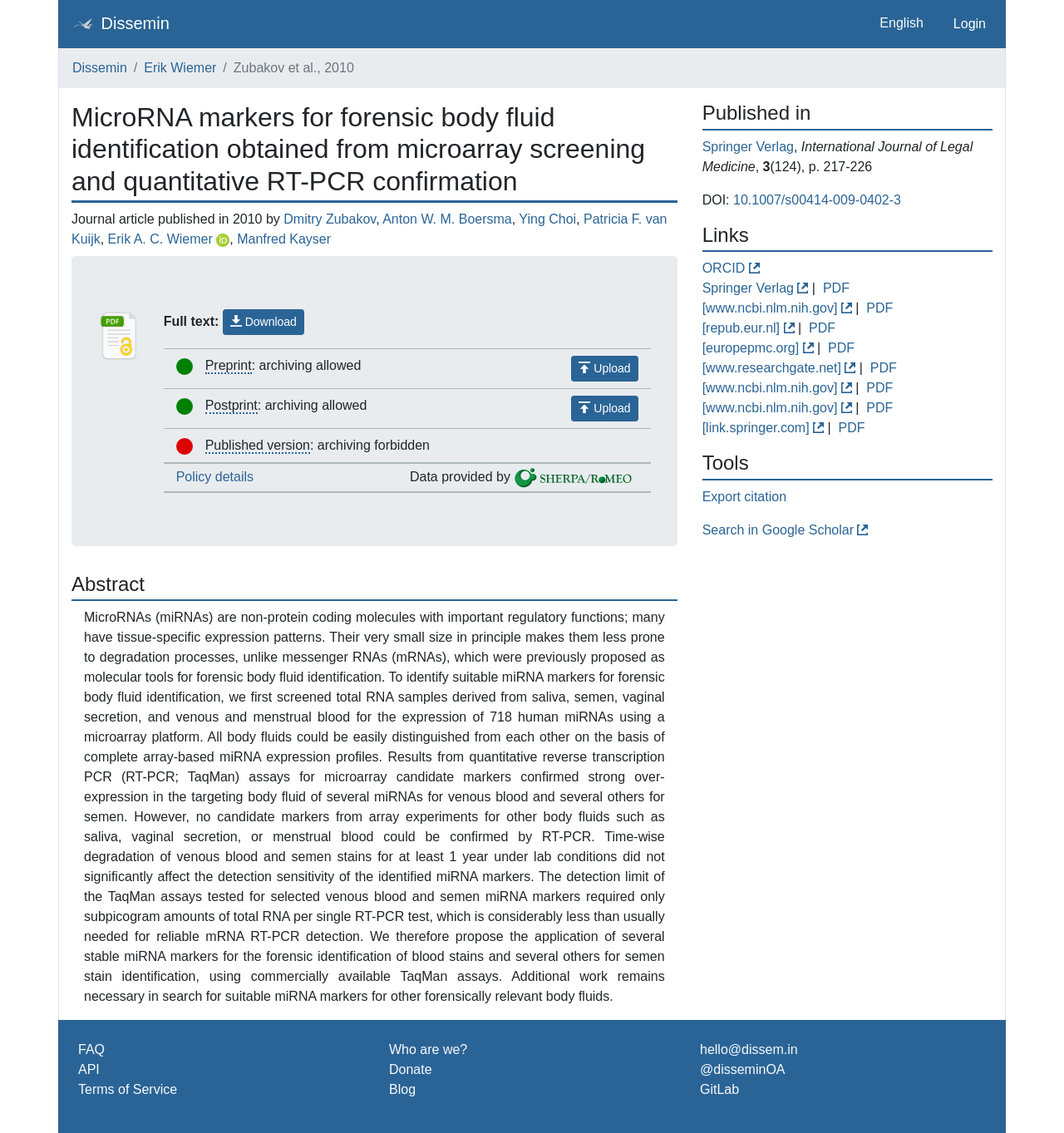Provide the bounding box coordinates of the HTML element described by the text: "Terms of Service".

[0.073, 0.956, 0.167, 0.968]